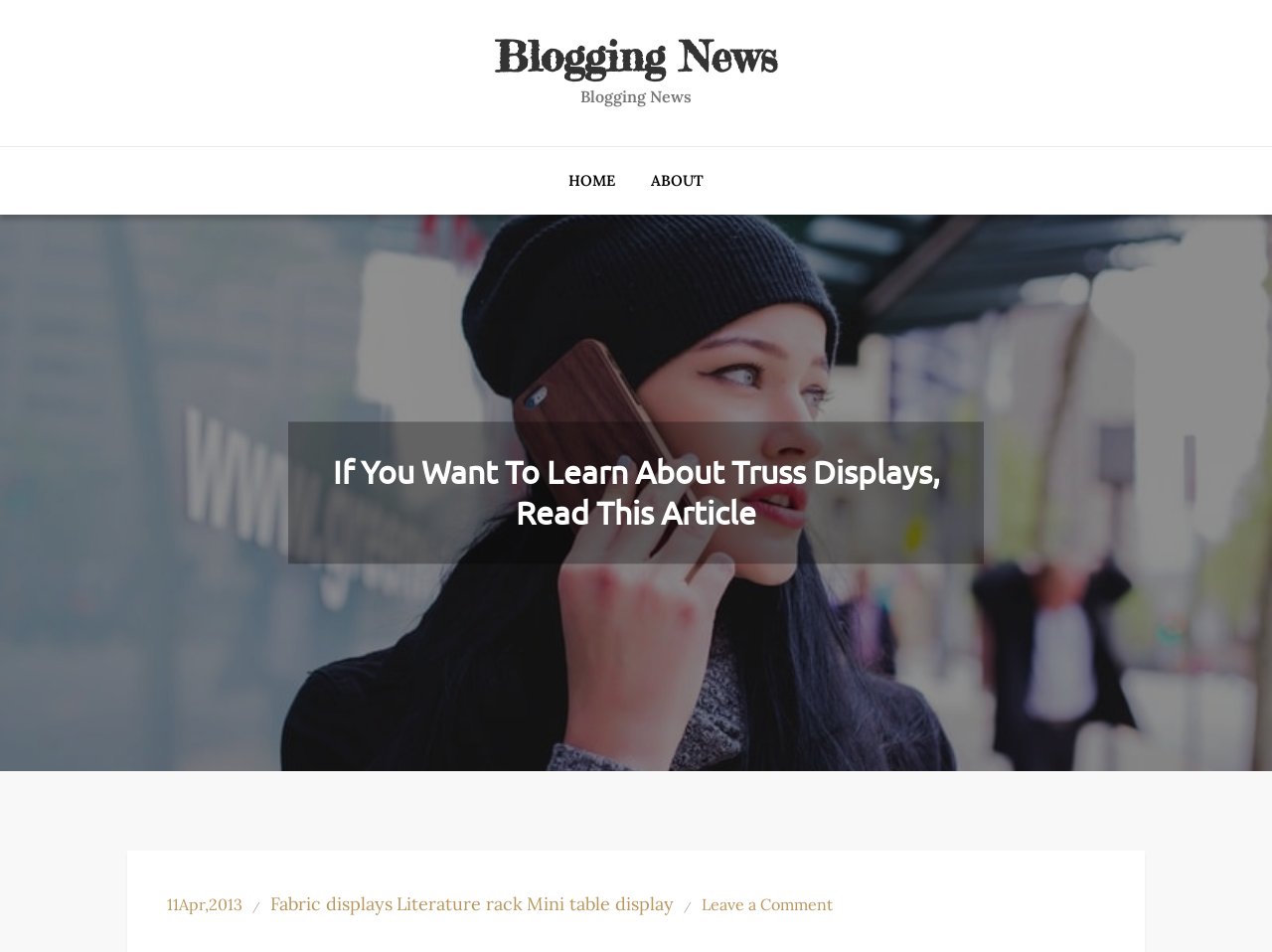Determine the bounding box for the described UI element: "Fabric displays".

[0.212, 0.935, 0.309, 0.964]